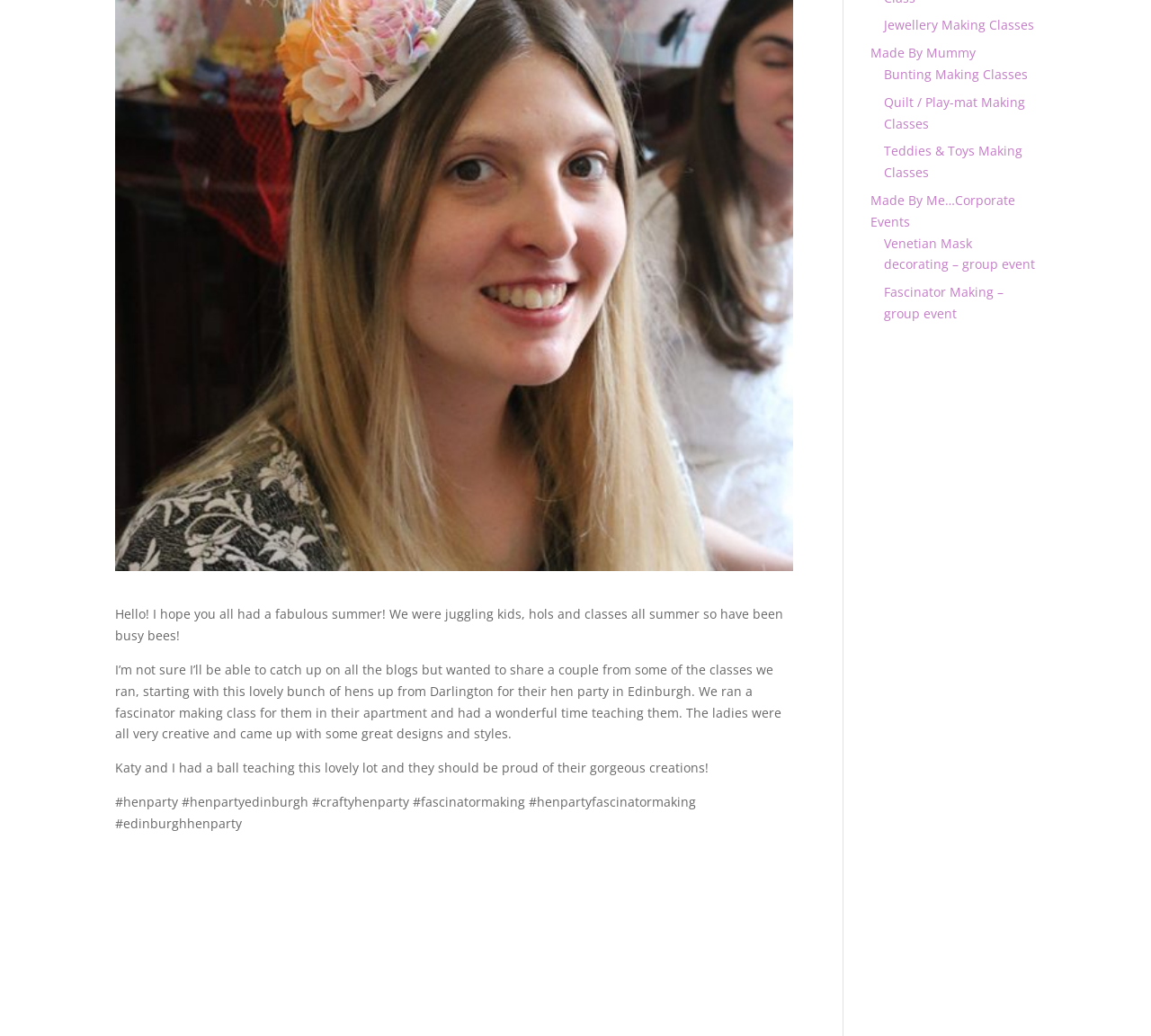Mark the bounding box of the element that matches the following description: "Bunting Making Classes".

[0.768, 0.063, 0.893, 0.08]